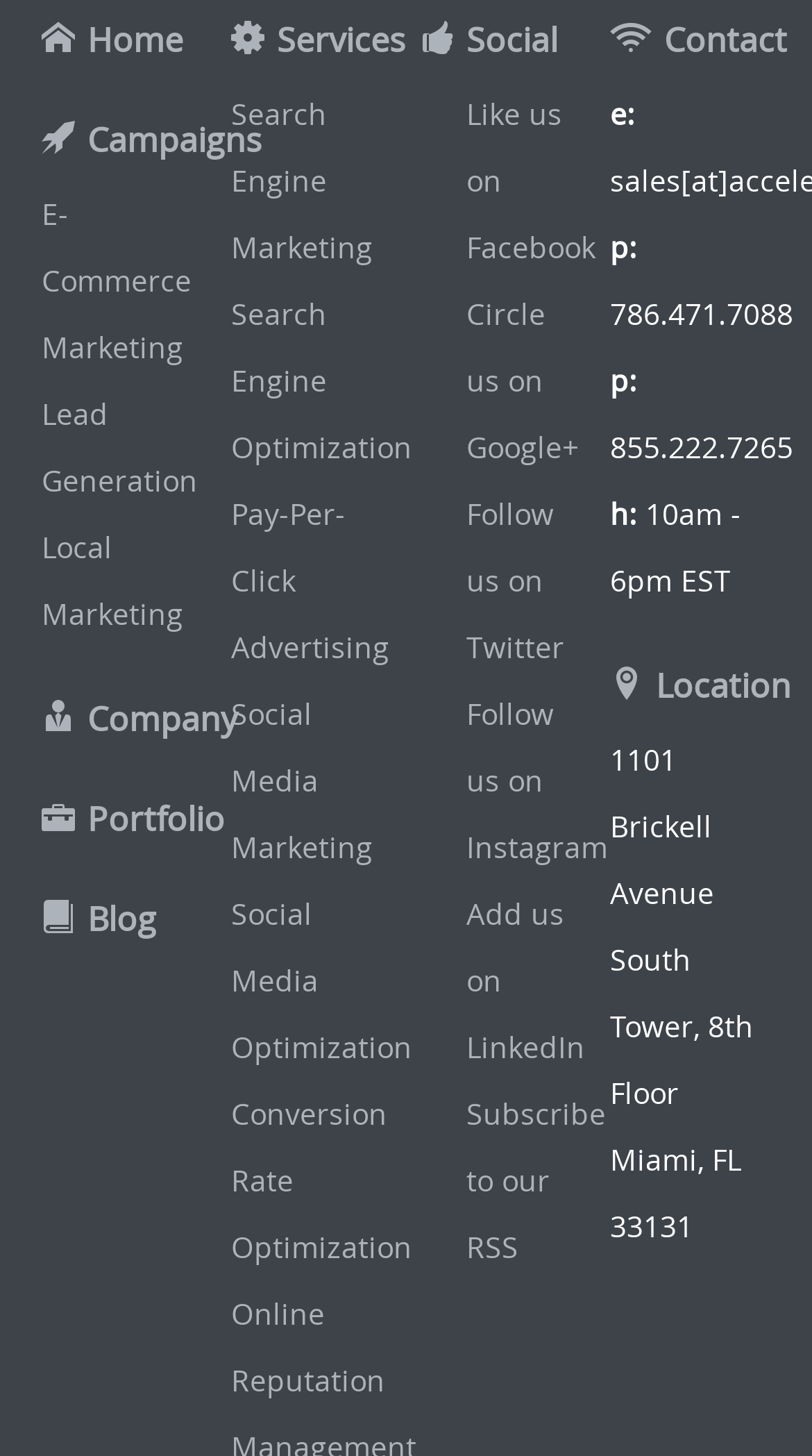Respond to the question with just a single word or phrase: 
How many social media platforms are listed?

5